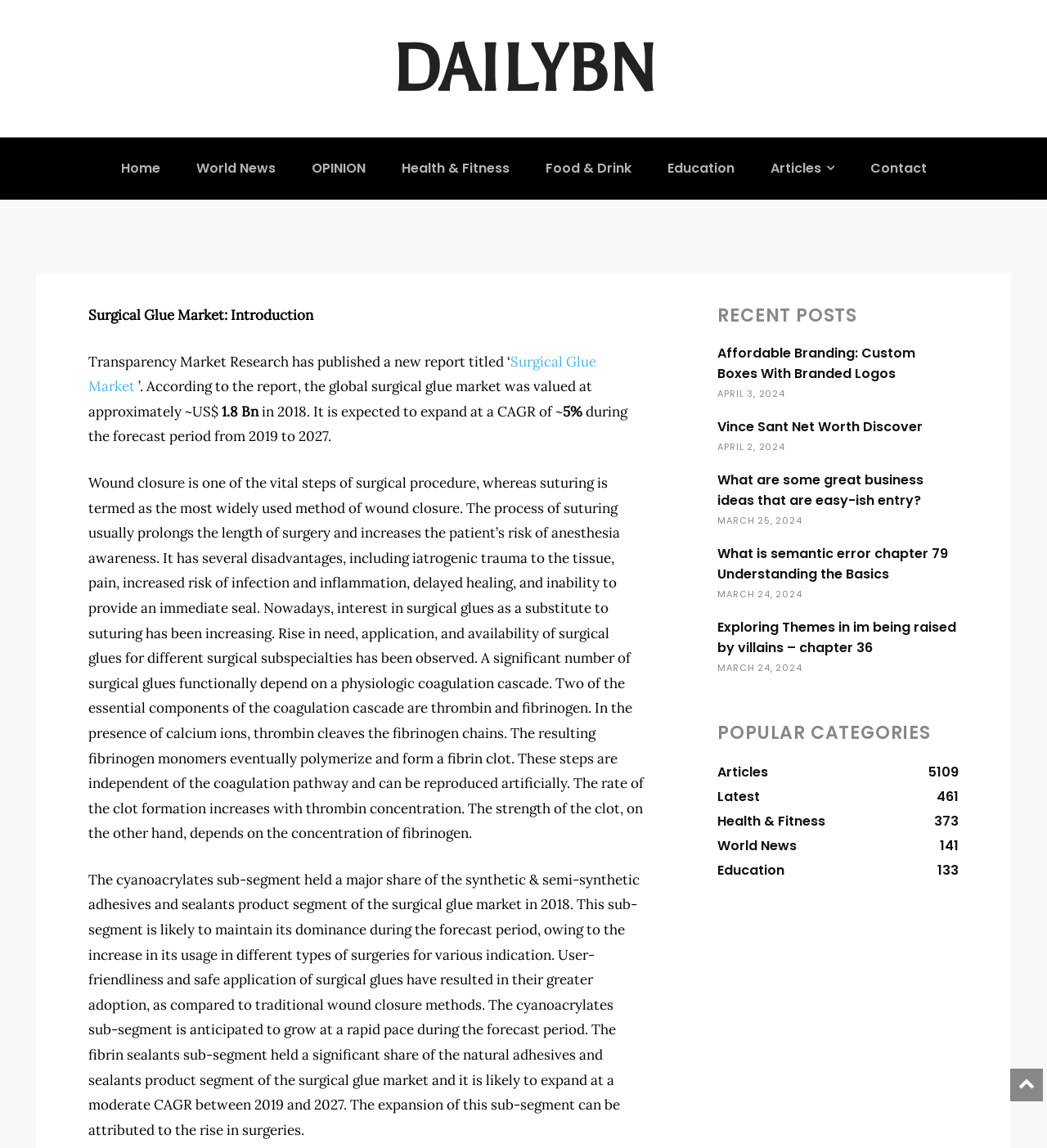What is the category with the most articles?
Give a detailed and exhaustive answer to the question.

The answer can be found by looking at the 'POPULAR CATEGORIES' section. The category with the most articles is 'Articles' with 5109 articles.